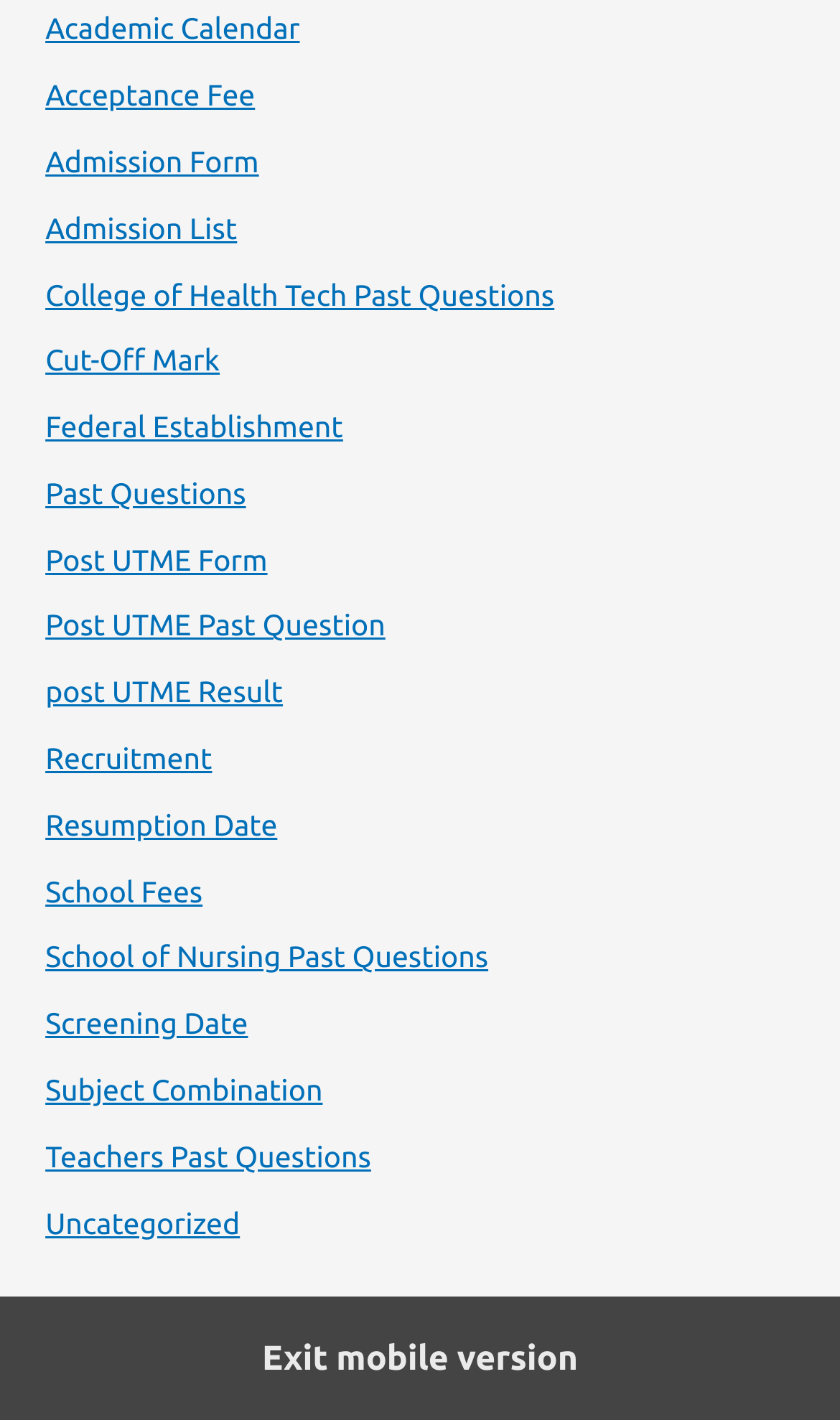Please give a succinct answer to the question in one word or phrase:
How many links are related to admission on this webpage?

4